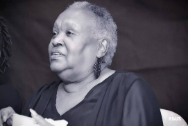What is the date associated with the event mentioned?
Answer the question in as much detail as possible.

The caption provides the date 'December 16, 2014' as the date associated with the event mentioned in conjunction with the image.